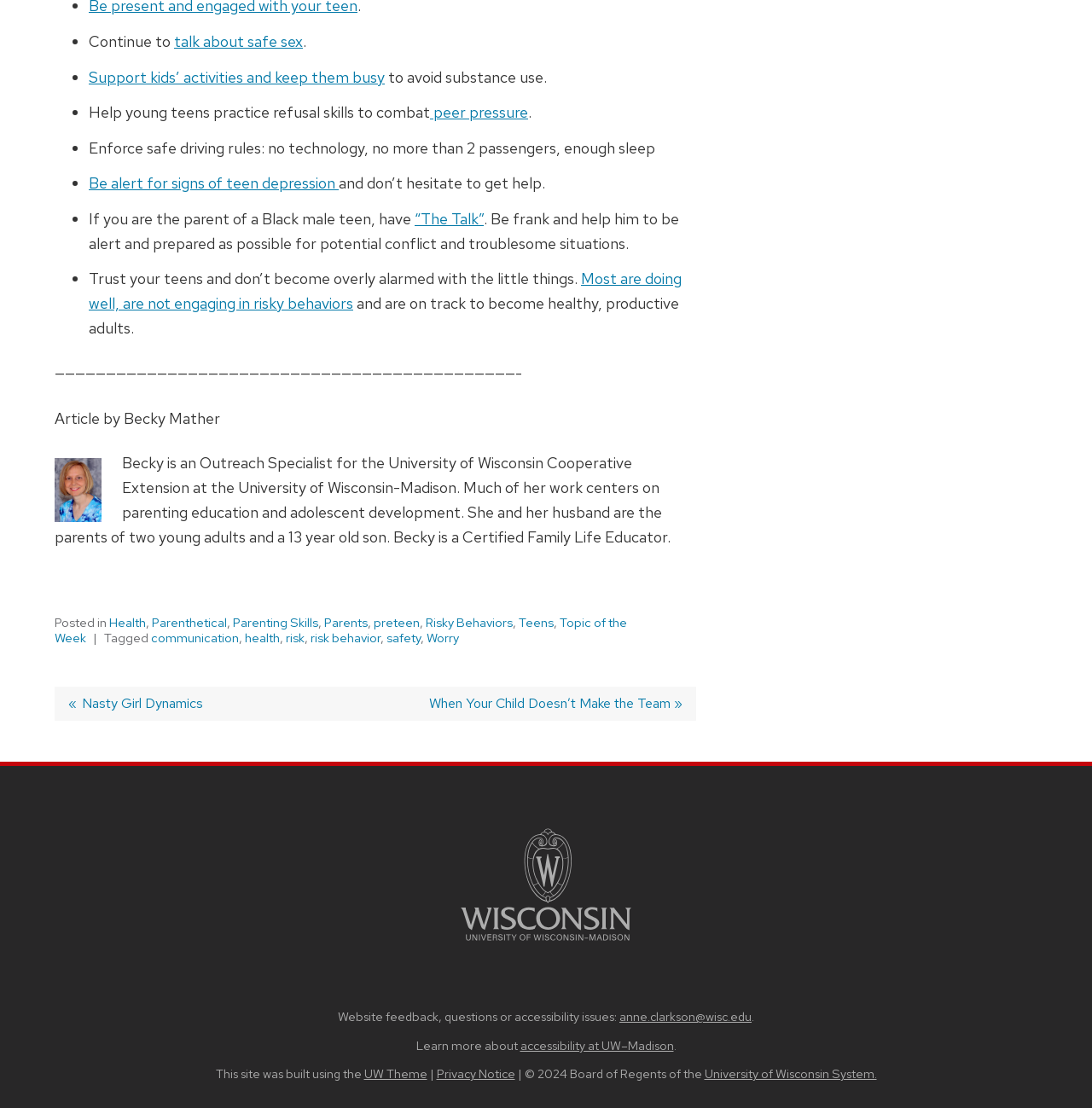Specify the bounding box coordinates (top-left x, top-left y, bottom-right x, bottom-right y) of the UI element in the screenshot that matches this description: University of Wisconsin System.

[0.645, 0.961, 0.803, 0.976]